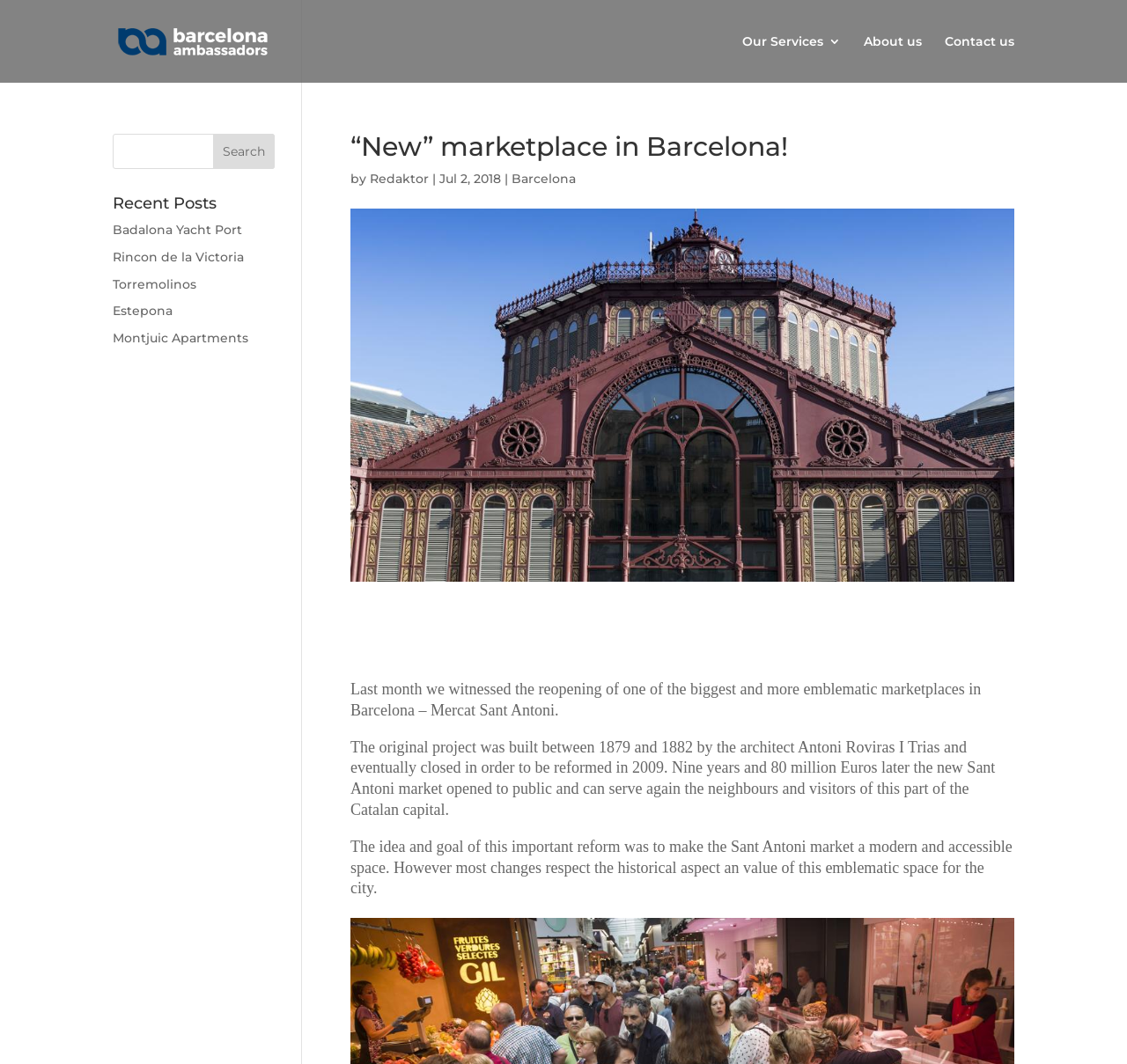How much did the reform of Mercat Sant Antoni cost?
Please provide a detailed and comprehensive answer to the question.

I found the answer by reading the second paragraph of the main article, which mentions 'Nine years and 80 million Euros later the new Sant Antoni market opened to public...'